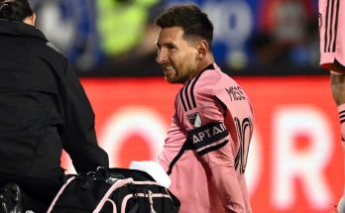What is the atmosphere like in the stadium?
Please provide a single word or phrase as your answer based on the screenshot.

Vibrant